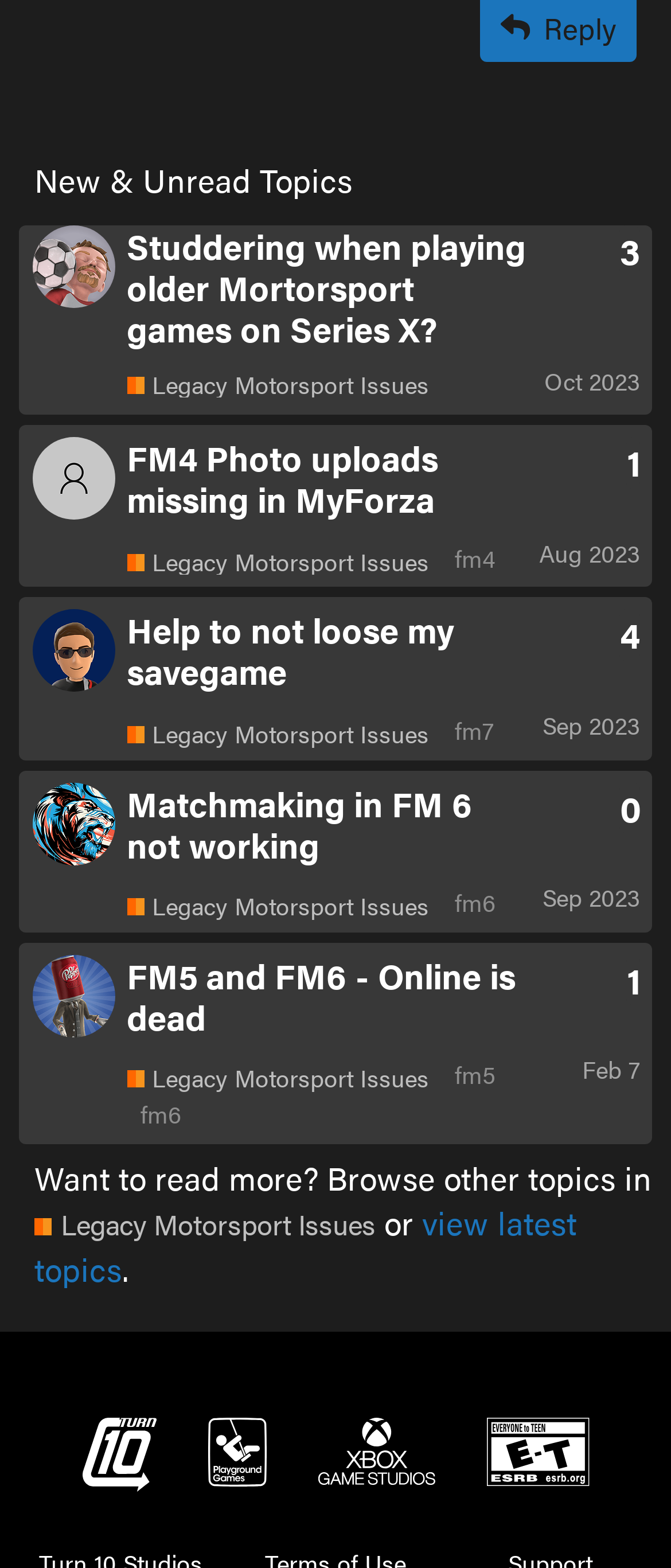Locate the bounding box coordinates of the clickable region to complete the following instruction: "View profile of Freakstyle29."

[0.048, 0.154, 0.171, 0.18]